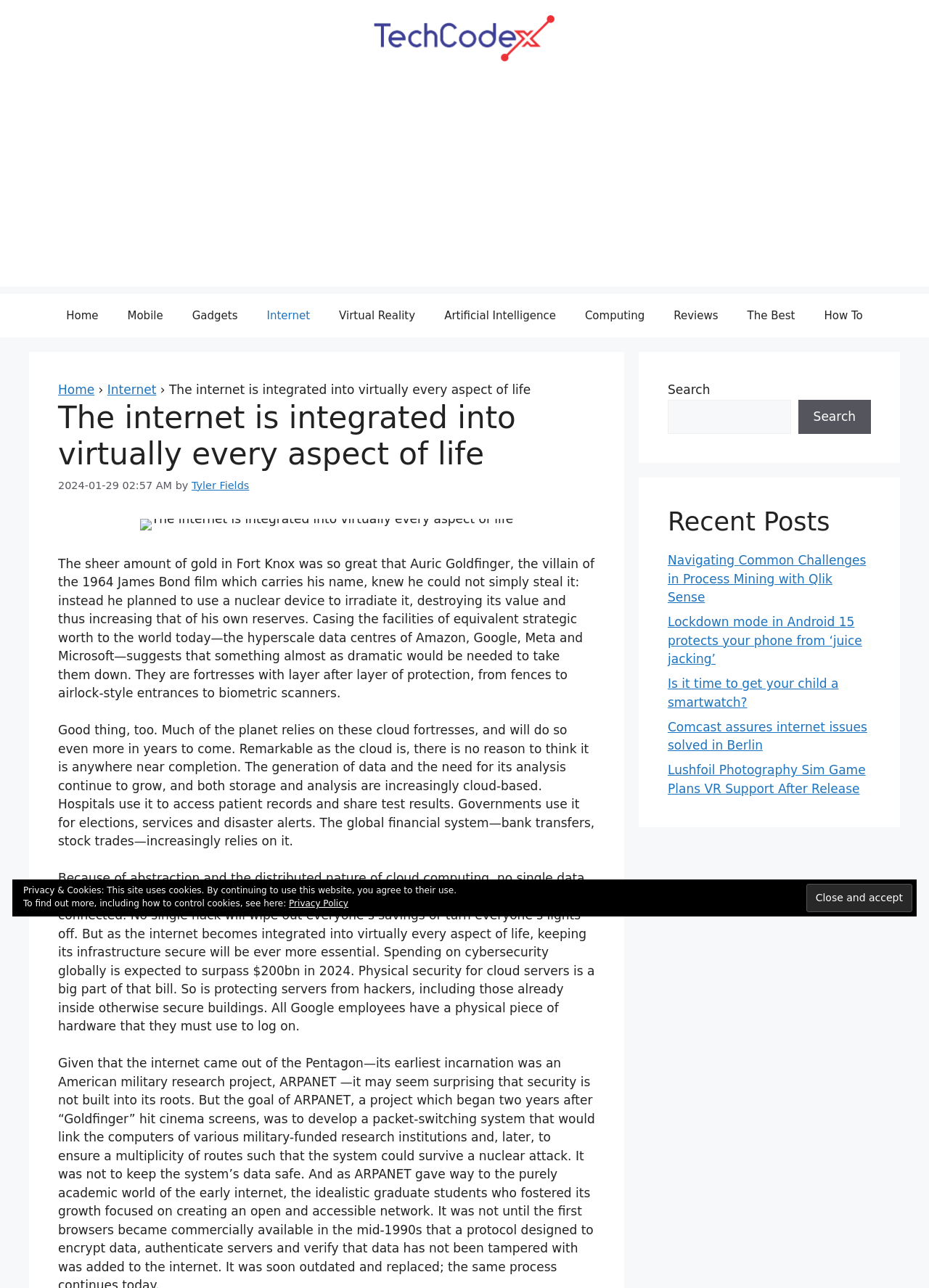Answer the question below using just one word or a short phrase: 
What is the name of the company mentioned in the article that uses a physical piece of hardware for login?

Google